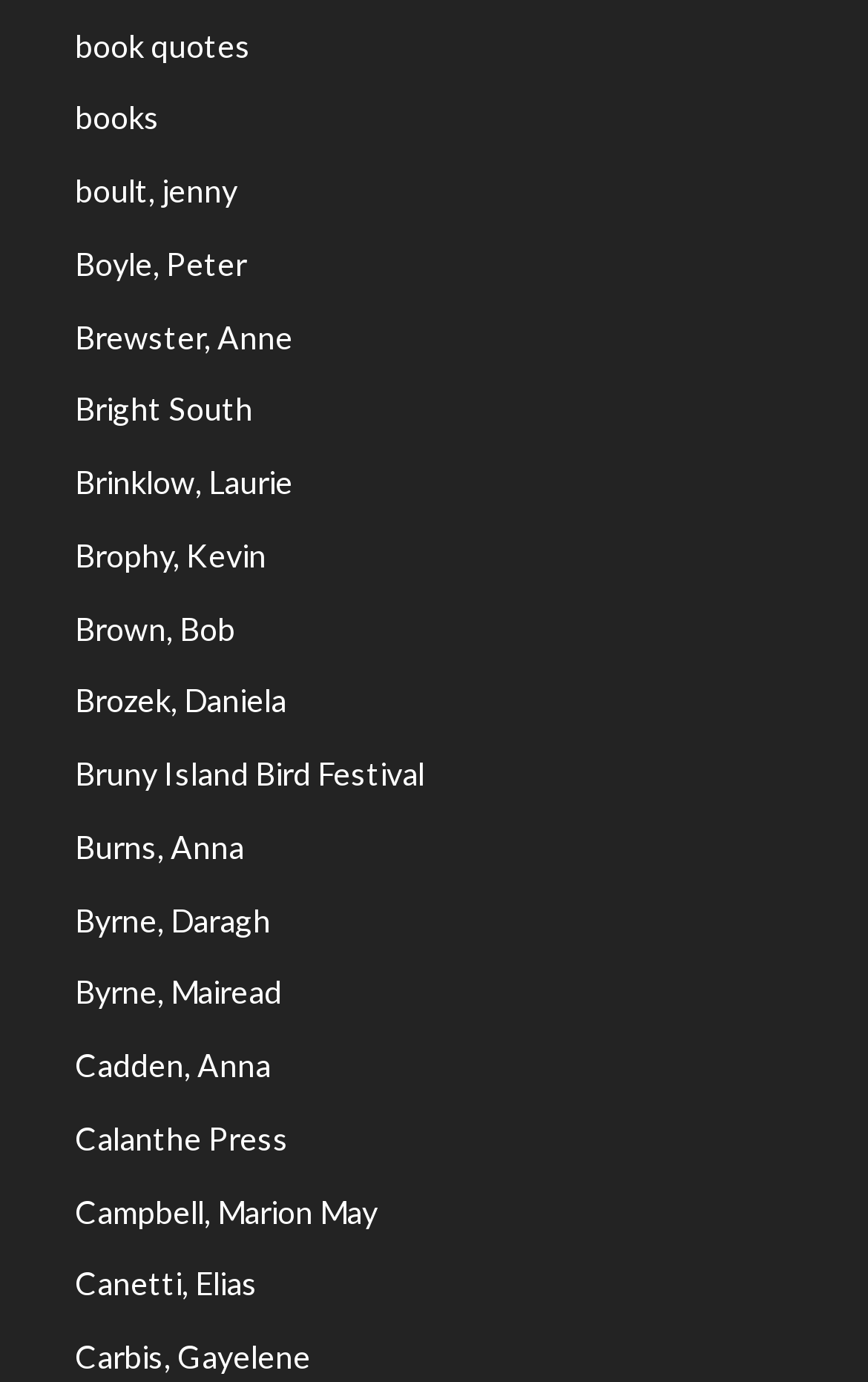Using the webpage screenshot and the element description books, determine the bounding box coordinates. Specify the coordinates in the format (top-left x, top-left y, bottom-right x, bottom-right y) with values ranging from 0 to 1.

[0.086, 0.071, 0.183, 0.099]